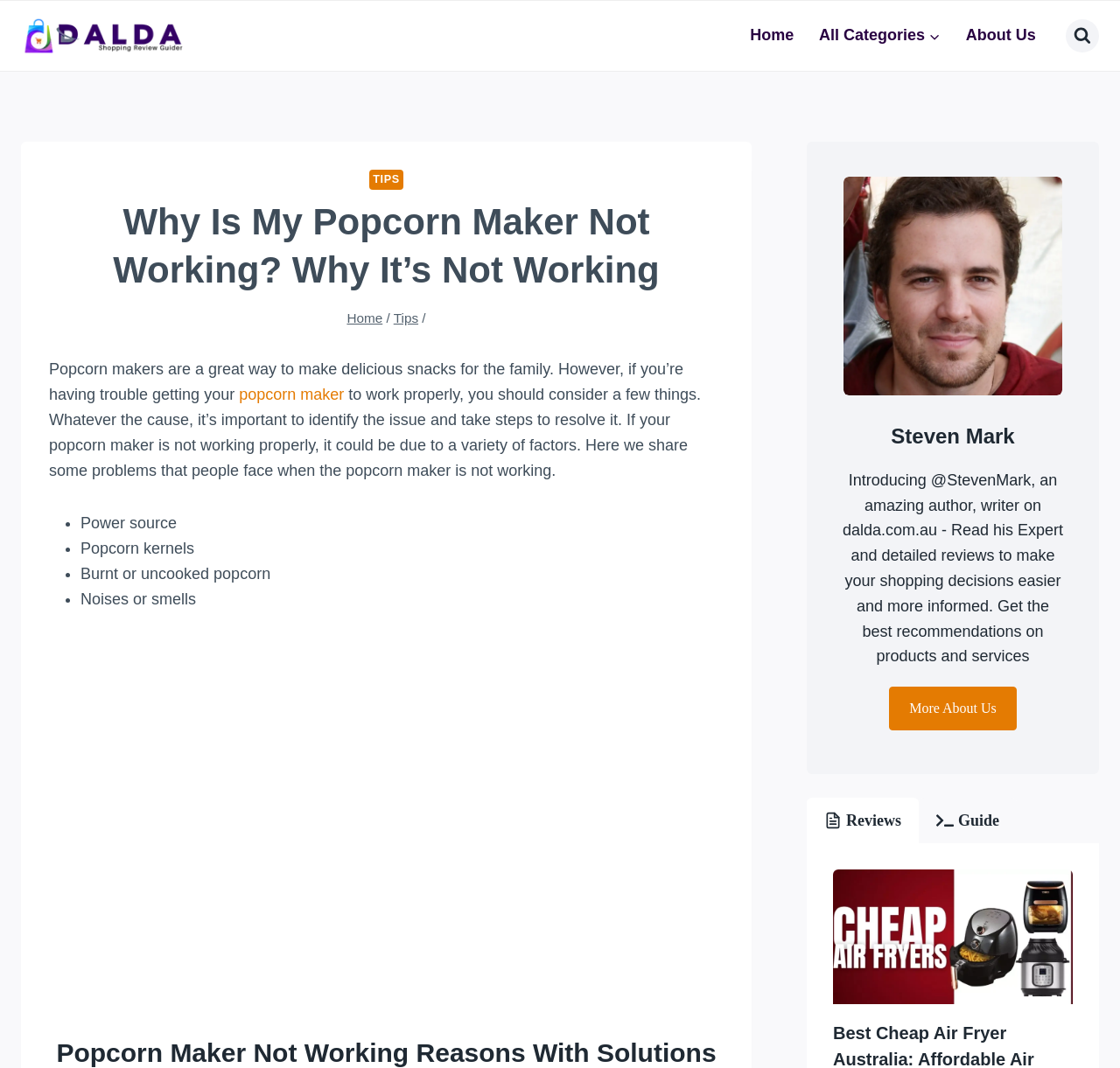Predict the bounding box coordinates of the area that should be clicked to accomplish the following instruction: "Explore categories". The bounding box coordinates should consist of four float numbers between 0 and 1, i.e., [left, top, right, bottom].

None